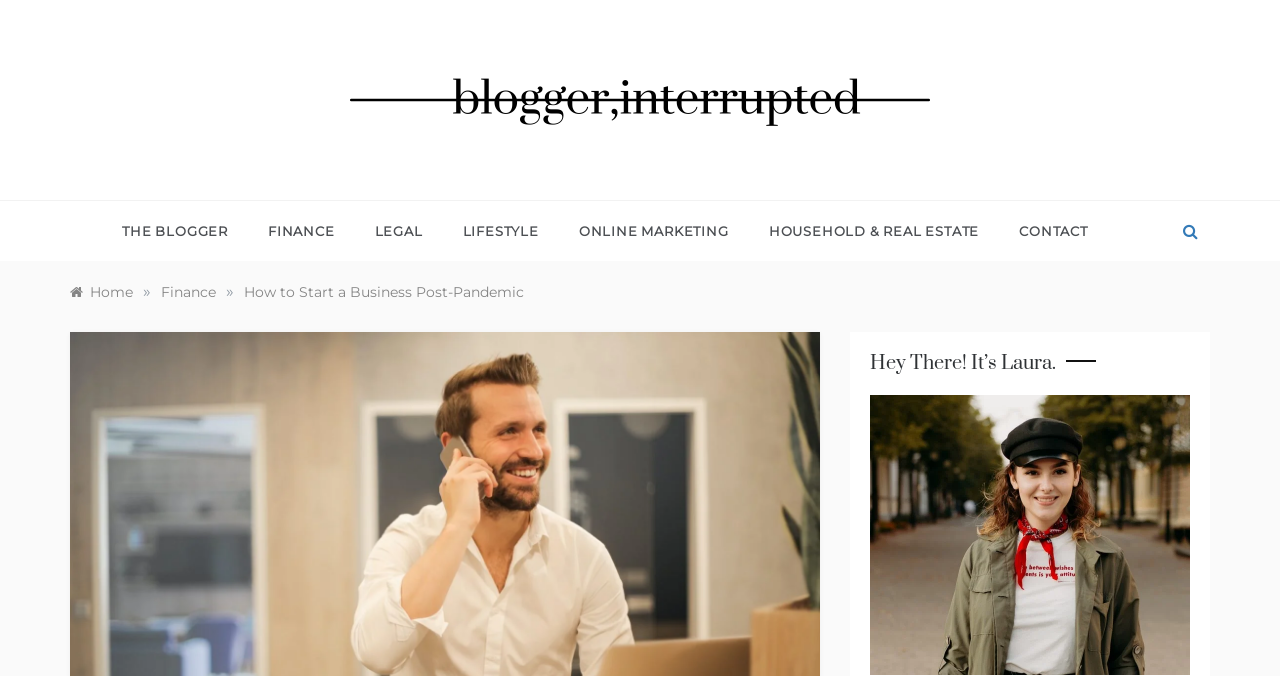Find the bounding box coordinates of the element I should click to carry out the following instruction: "contact the blogger".

[0.781, 0.297, 0.85, 0.386]